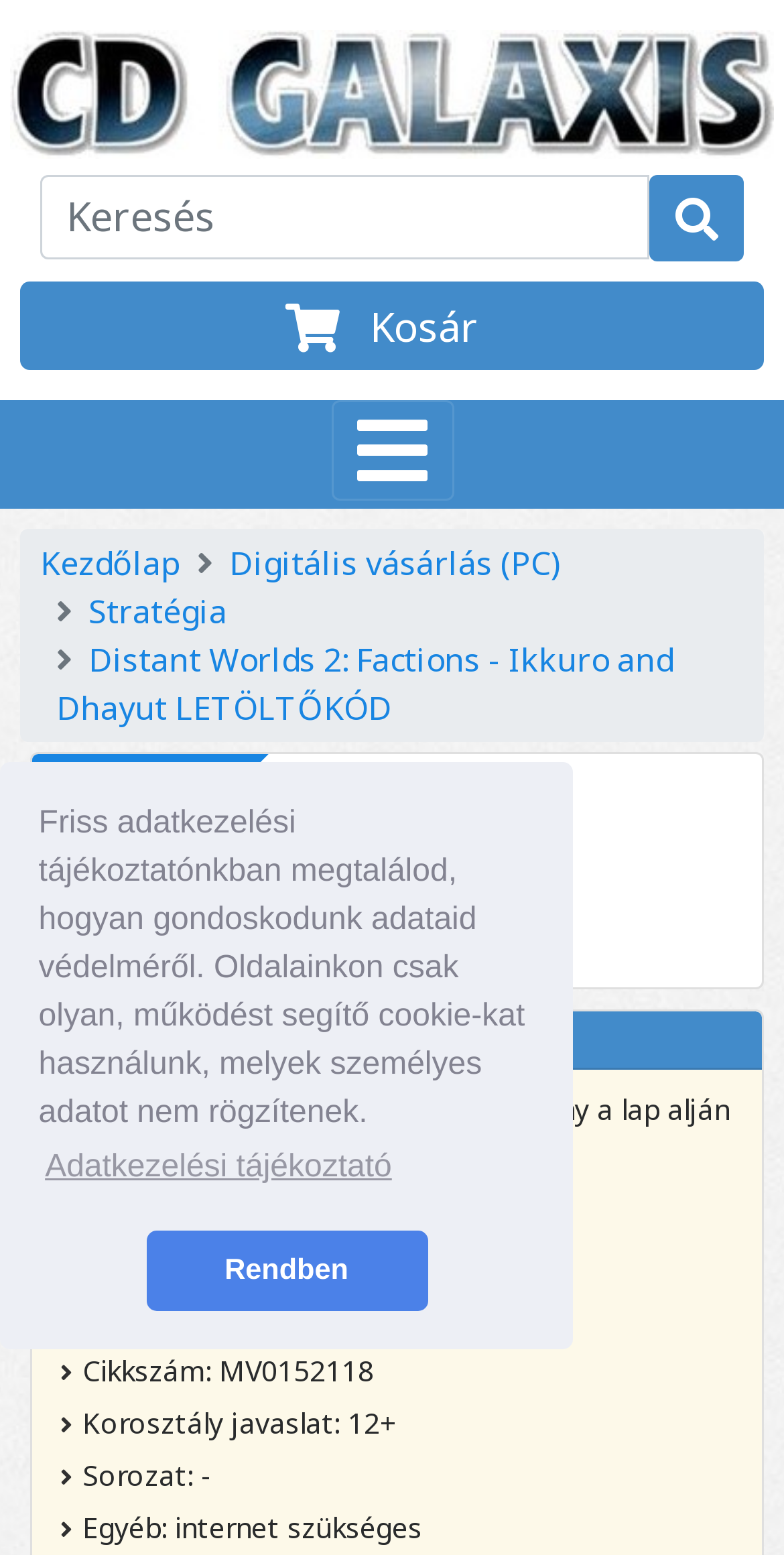Specify the bounding box coordinates for the region that must be clicked to perform the given instruction: "Go to CD Galaxis homepage".

[0.013, 0.038, 0.987, 0.066]